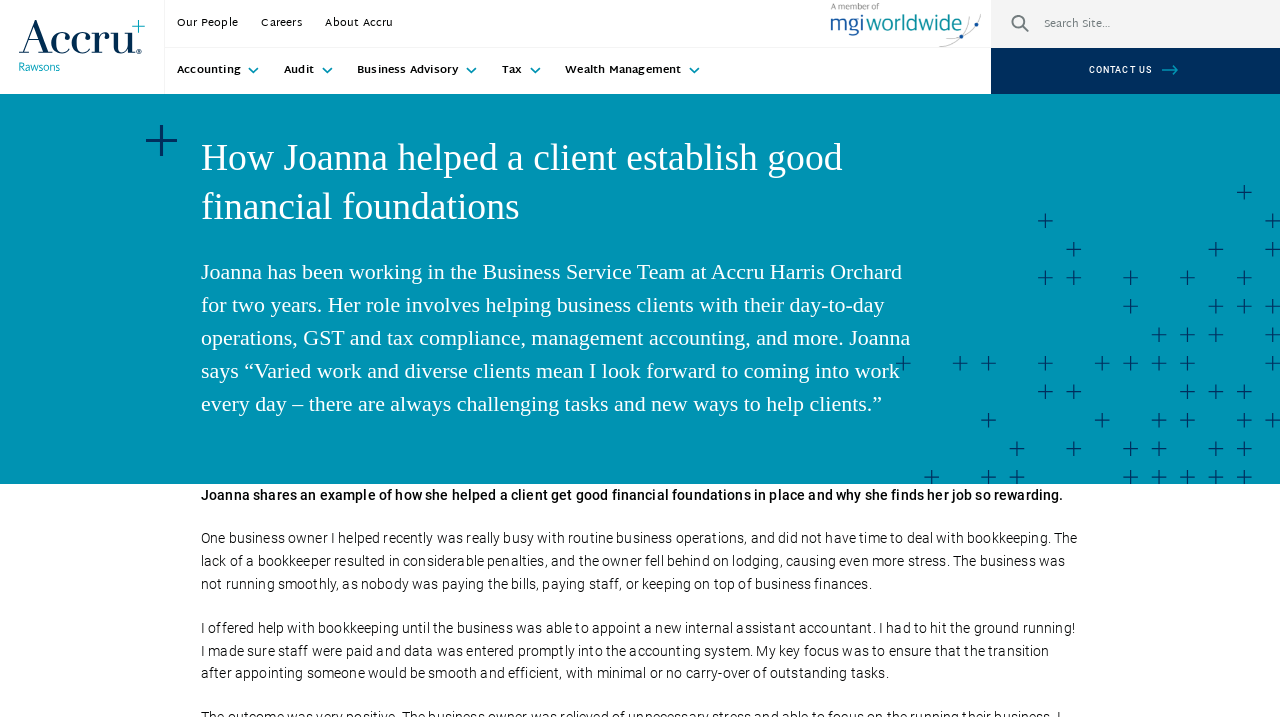Refer to the screenshot and answer the following question in detail:
What did Joanna do to help the business owner?

Joanna offered help with bookkeeping until the business was able to appoint a new internal assistant accountant, ensuring that staff were paid and data was entered promptly into the accounting system, and focusing on a smooth and efficient transition.